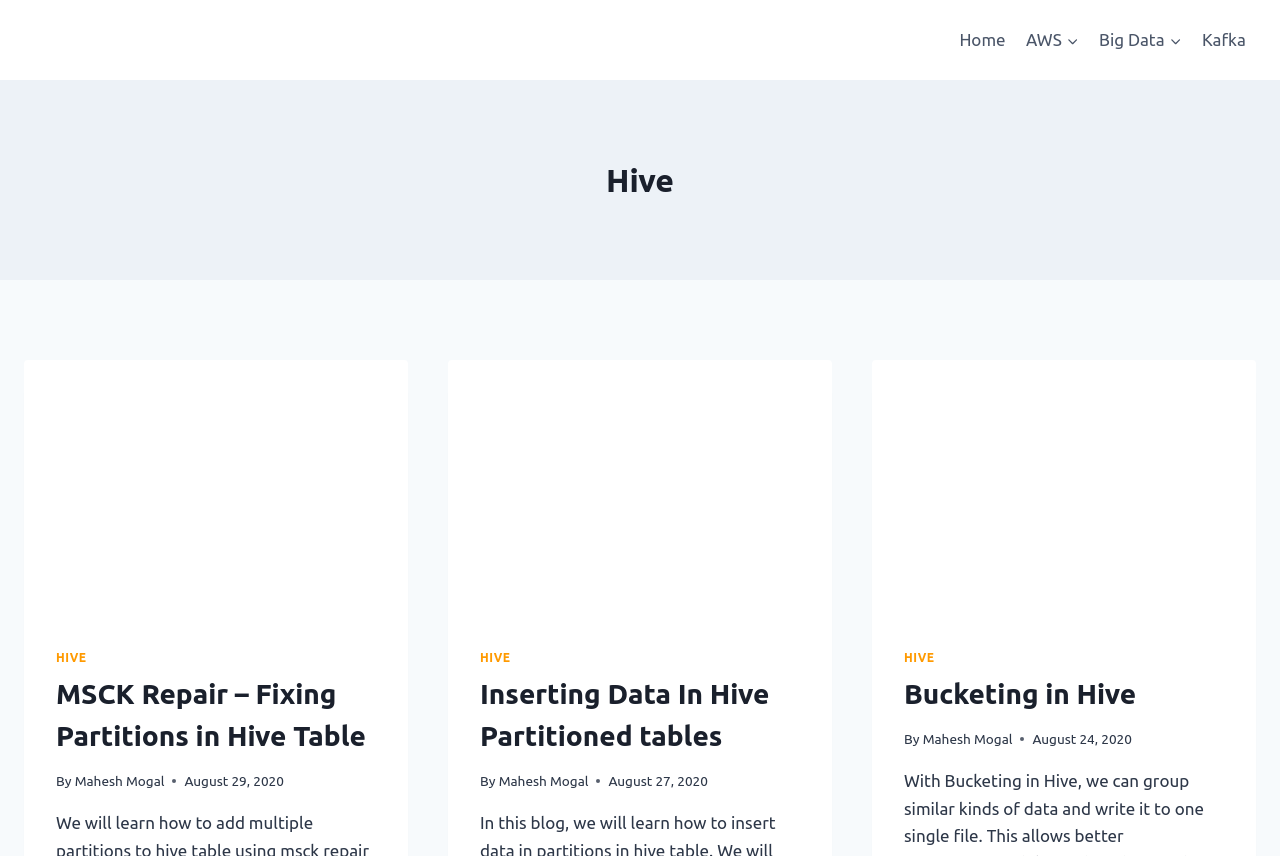Locate the coordinates of the bounding box for the clickable region that fulfills this instruction: "Click on the 'Inserting Data In Hive Partitioned tables' link".

[0.35, 0.421, 0.65, 0.72]